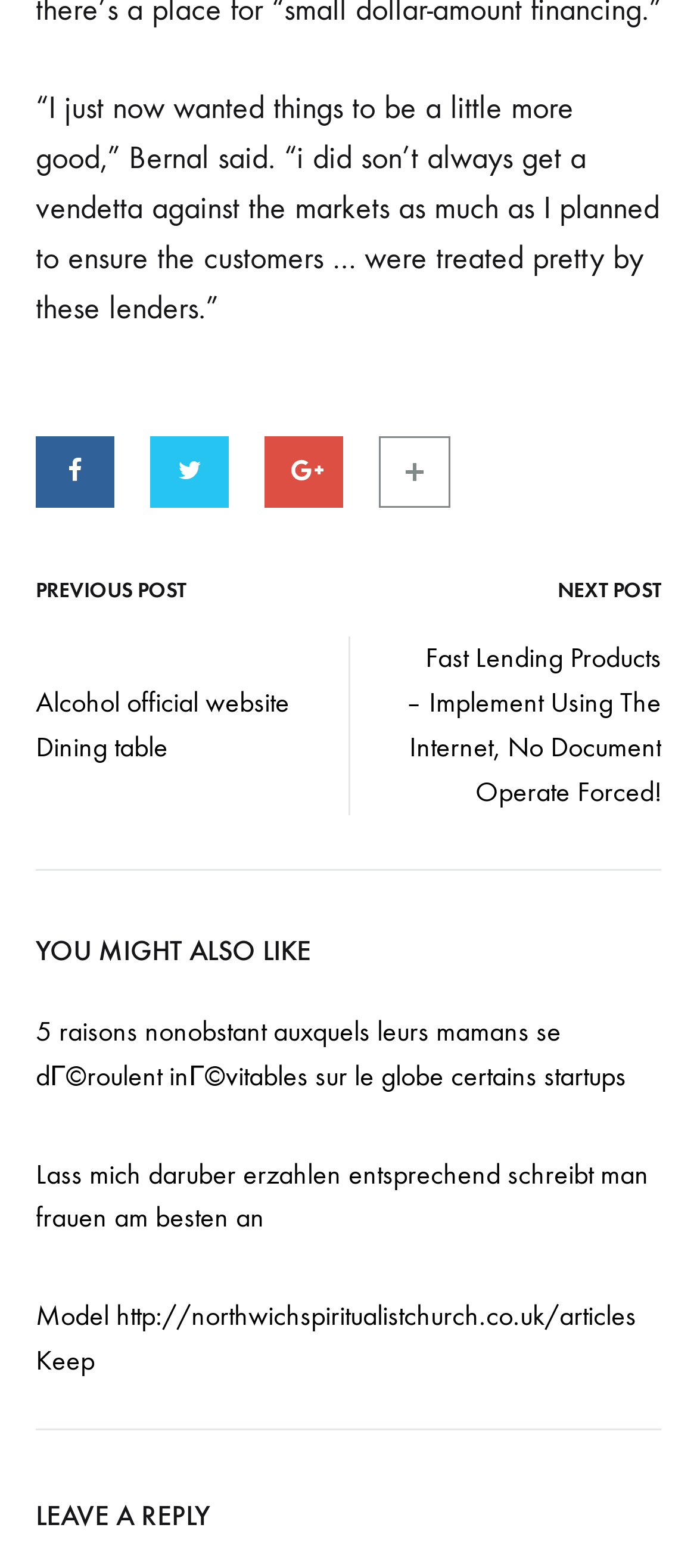How many 'YOU MIGHT ALSO LIKE' sections are there?
Please craft a detailed and exhaustive response to the question.

There is only one 'YOU MIGHT ALSO LIKE' section on the webpage, which contains three links to related articles.